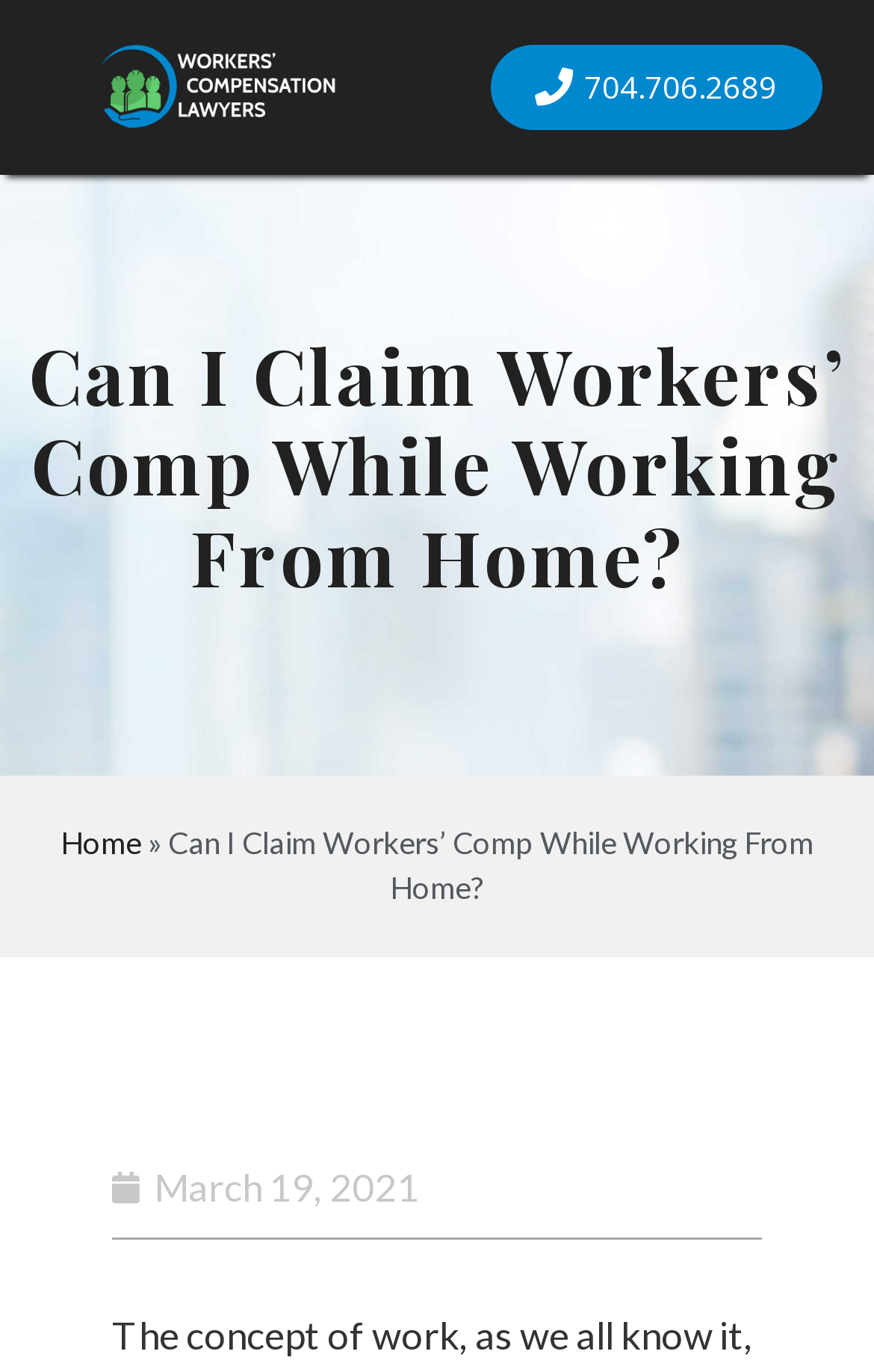What is the date mentioned on the webpage?
Answer with a single word or short phrase according to what you see in the image.

March 19, 2021